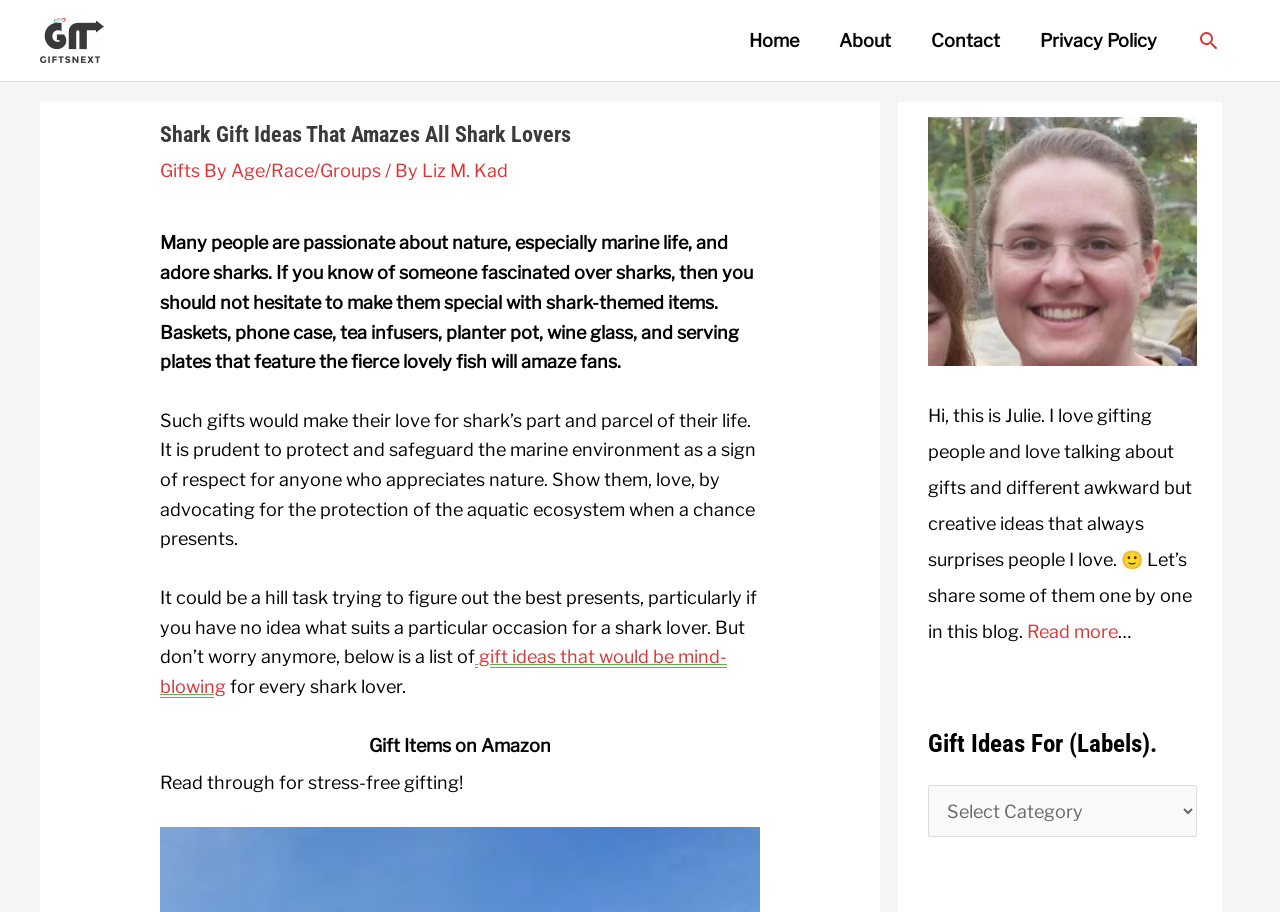Offer a detailed explanation of the webpage layout and contents.

This webpage is about shark gift ideas, with a focus on amazing gifts for shark lovers. At the top left corner, there is a logo "Gifts Next Logo6" with a link to the website's homepage. Next to it, there is a navigation menu with links to "Home", "About", "Contact", "Privacy Policy", and a search icon.

Below the navigation menu, there is a header section with a heading "Shark Gift Ideas That Amazes All Shark Lovers" and a link to "Gifts By Age/Race/Groups". The header section also includes a brief introduction to the webpage, explaining that shark-themed gifts can make a shark lover's day special.

The main content of the webpage is divided into several sections. The first section discusses the importance of protecting the marine environment and how gifts can show love and appreciation for shark lovers. The second section provides a list of gift ideas, with a link to a new tab that opens a list of mind-blowing gift ideas for shark lovers.

On the right side of the webpage, there is a complementary section with an image of "Julie G Steel" and a brief introduction to the author, who loves gifting people and sharing creative ideas. There is also a link to "Read more" about the author.

Further down the webpage, there is another complementary section with a heading "Gift Ideas For (Labels)" and a combobox that allows users to select different labels for gift ideas. The webpage ends with a third complementary section that appears to be a footer section.

Overall, the webpage is well-organized and easy to navigate, with clear headings and concise text that explains the purpose of the webpage and provides useful information for shark lovers.